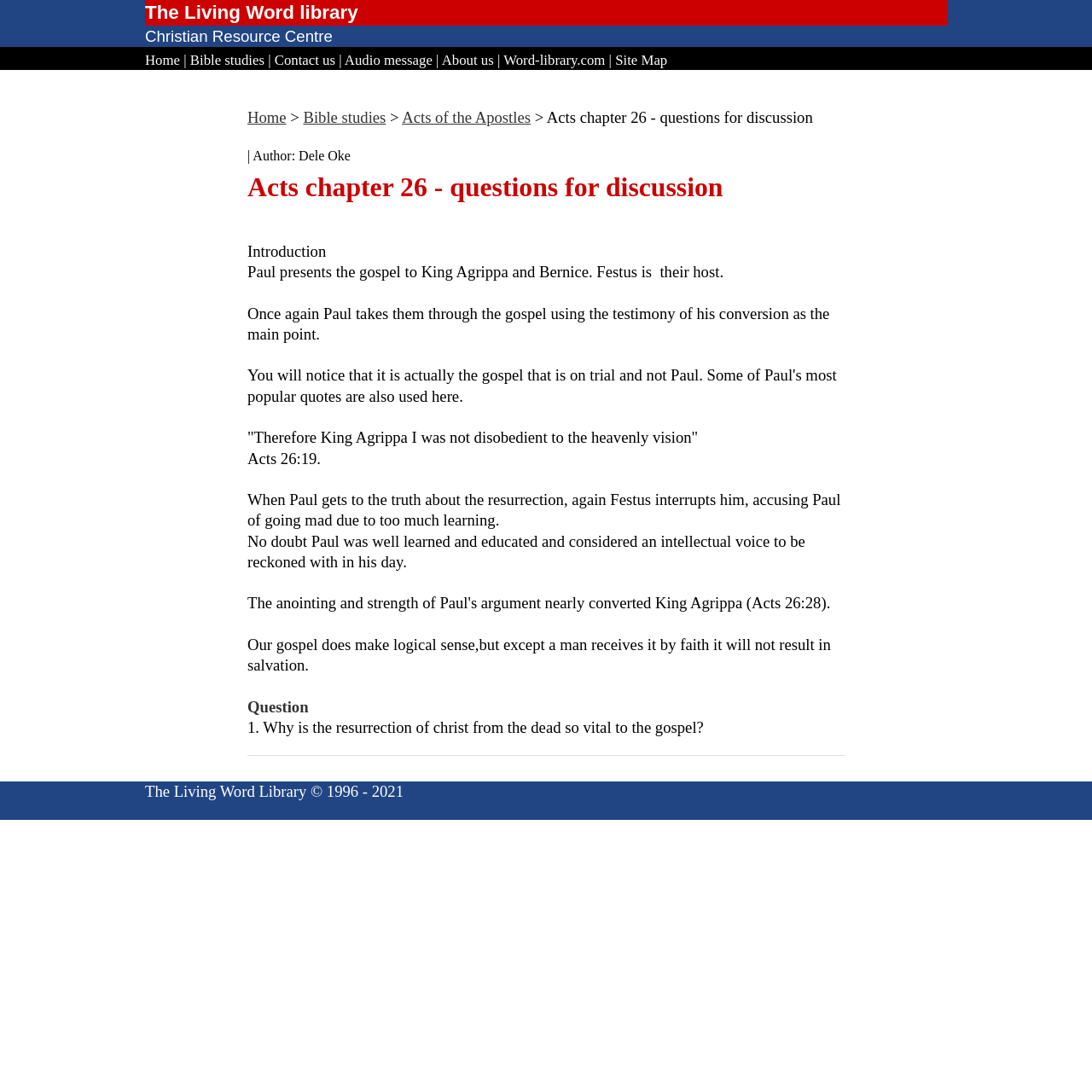Could you provide the bounding box coordinates for the portion of the screen to click to complete this instruction: "Read about Acts of the Apostles"?

[0.368, 0.099, 0.486, 0.116]